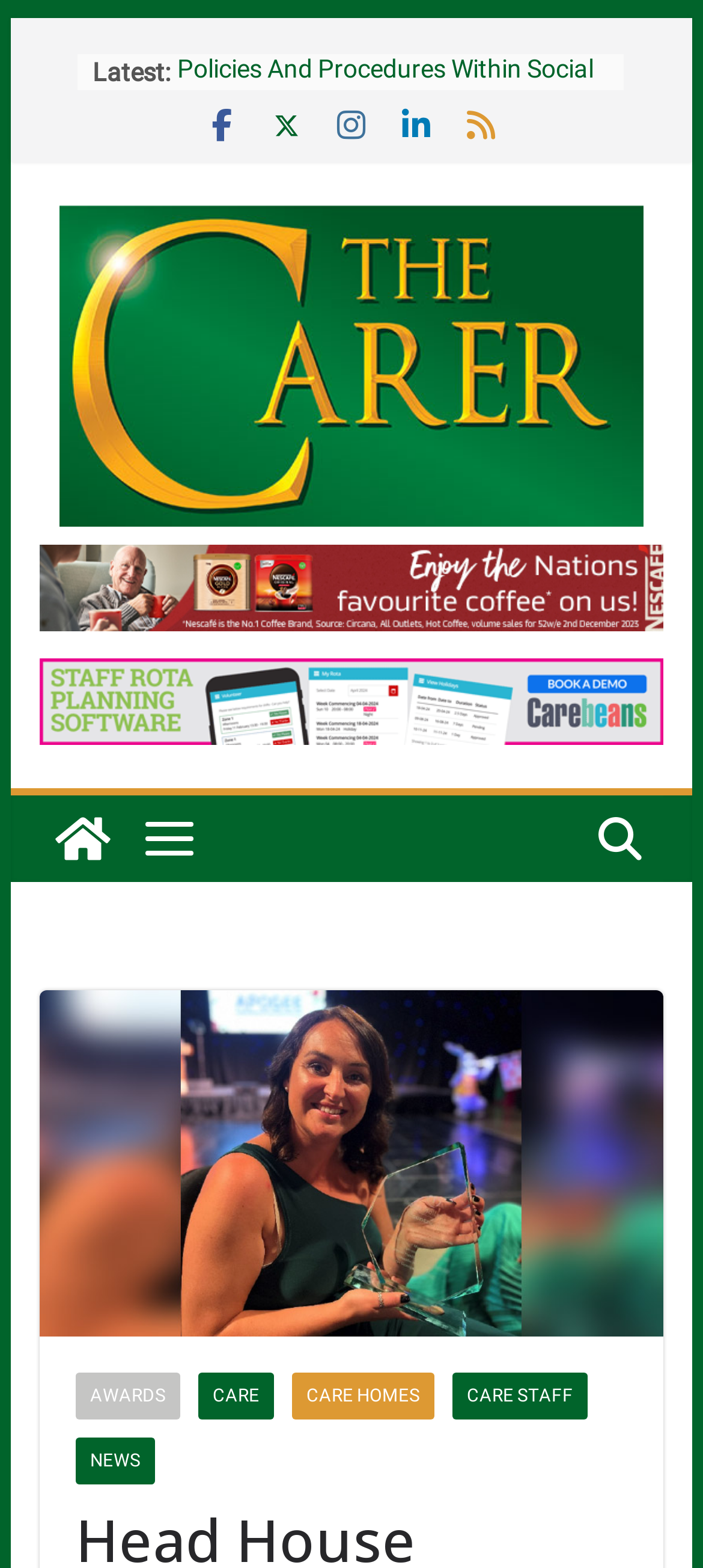Based on the image, provide a detailed and complete answer to the question: 
How many social media links are there?

I counted the social media links and found that there are 5 links, each represented by an icon, with descriptions '', '', '', '', and ''.